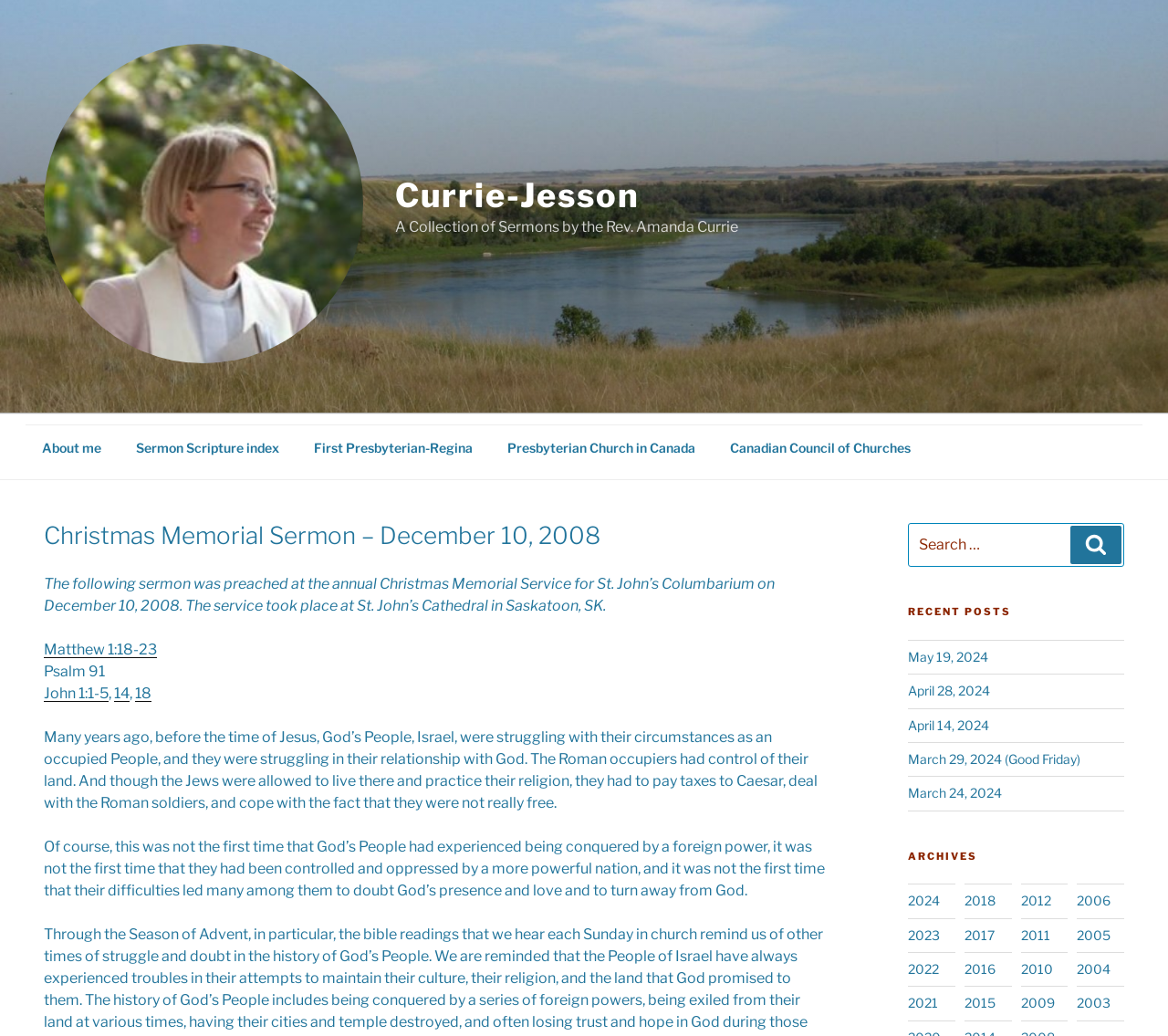From the webpage screenshot, predict the bounding box coordinates (top-left x, top-left y, bottom-right x, bottom-right y) for the UI element described here: 2022

[0.778, 0.928, 0.804, 0.943]